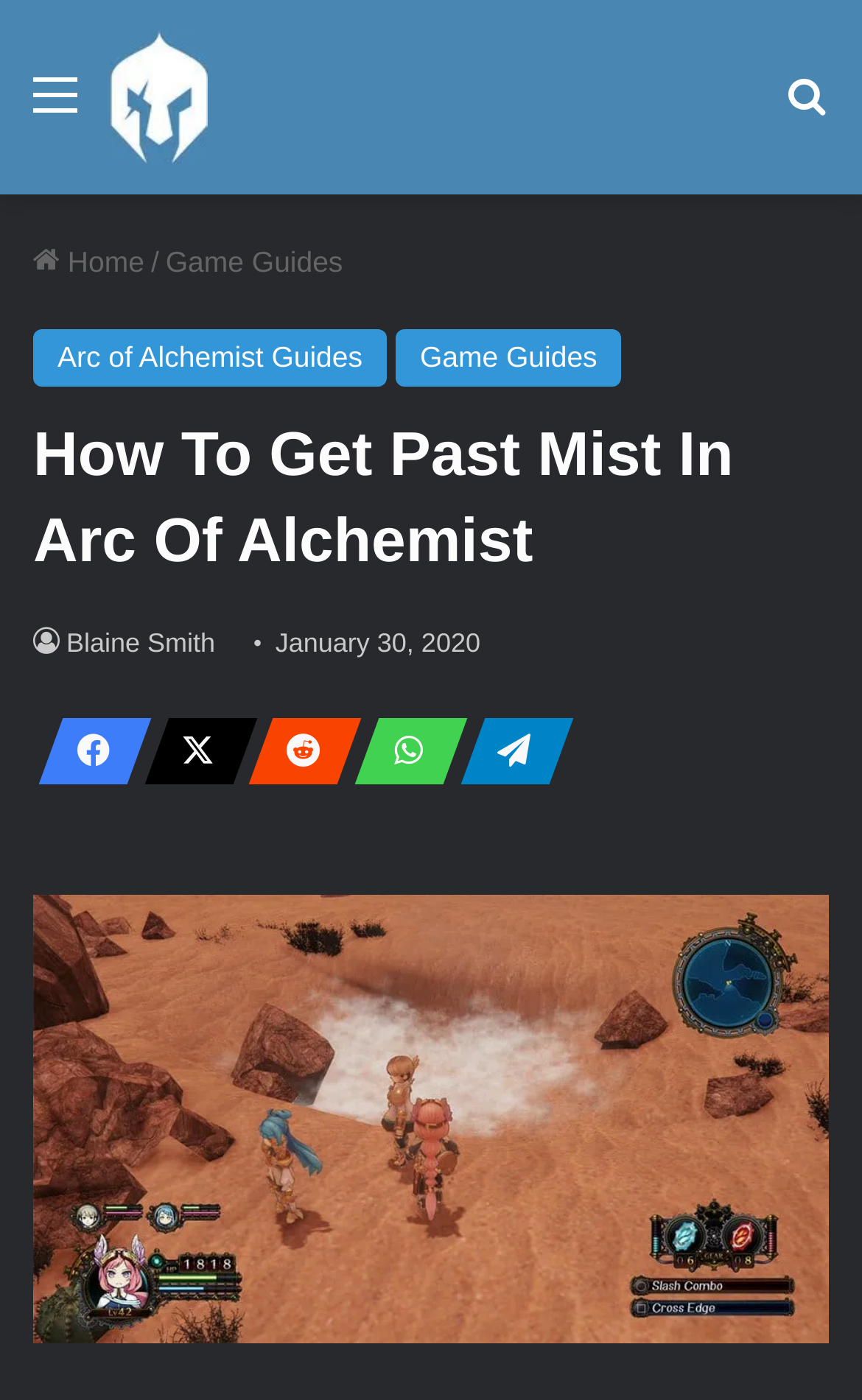Based on the image, give a detailed response to the question: Who is the author of the article?

The author of the article can be found below the article title, where it says 'Blaine Smith'.